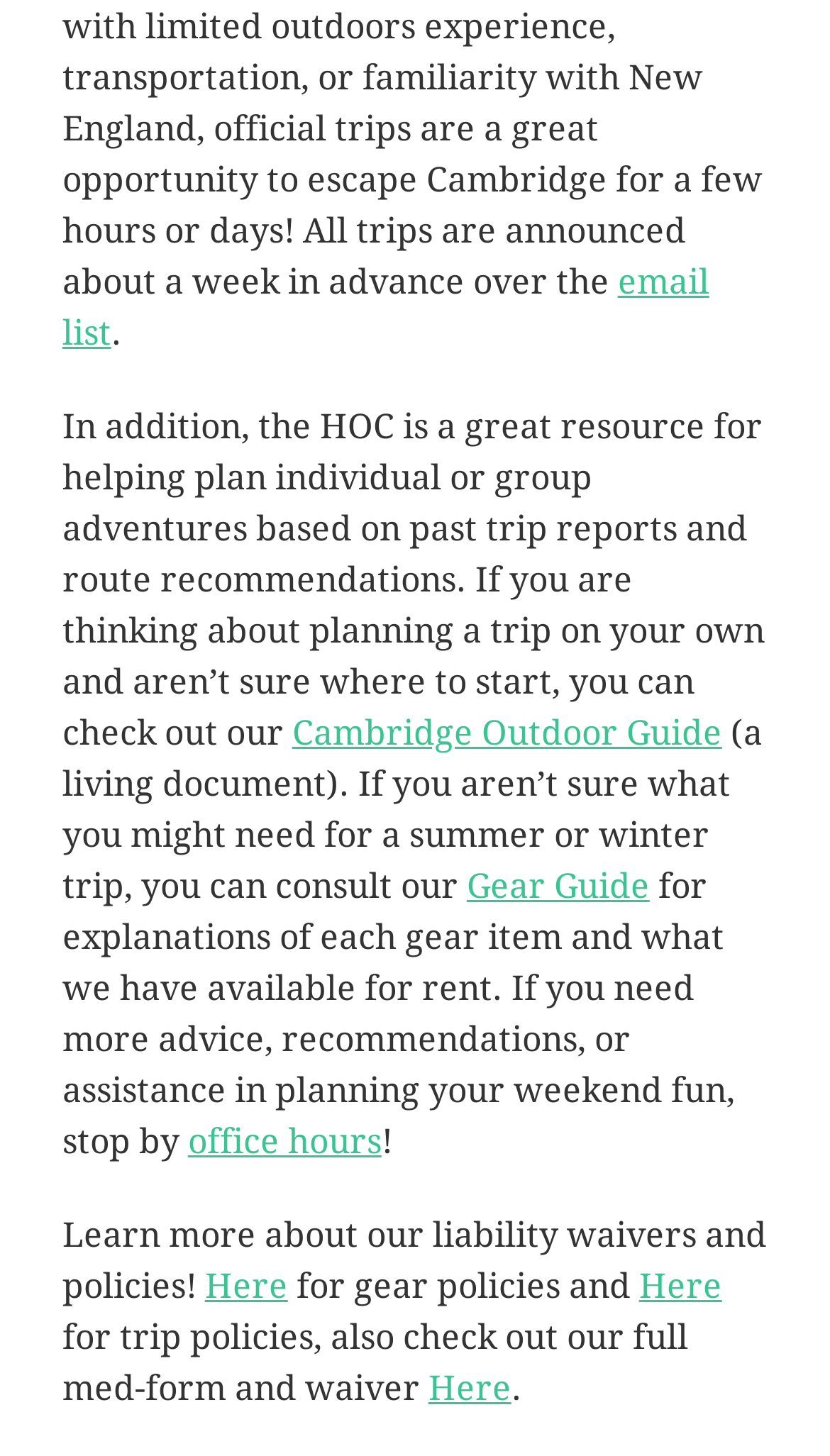What is the HOC used for?
Using the details from the image, give an elaborate explanation to answer the question.

The HOC is used for planning individual or group adventures based on past trip reports and route recommendations, as mentioned in the text 'In addition, the HOC is a great resource for helping plan individual or group adventures based on past trip reports and route recommendations.'